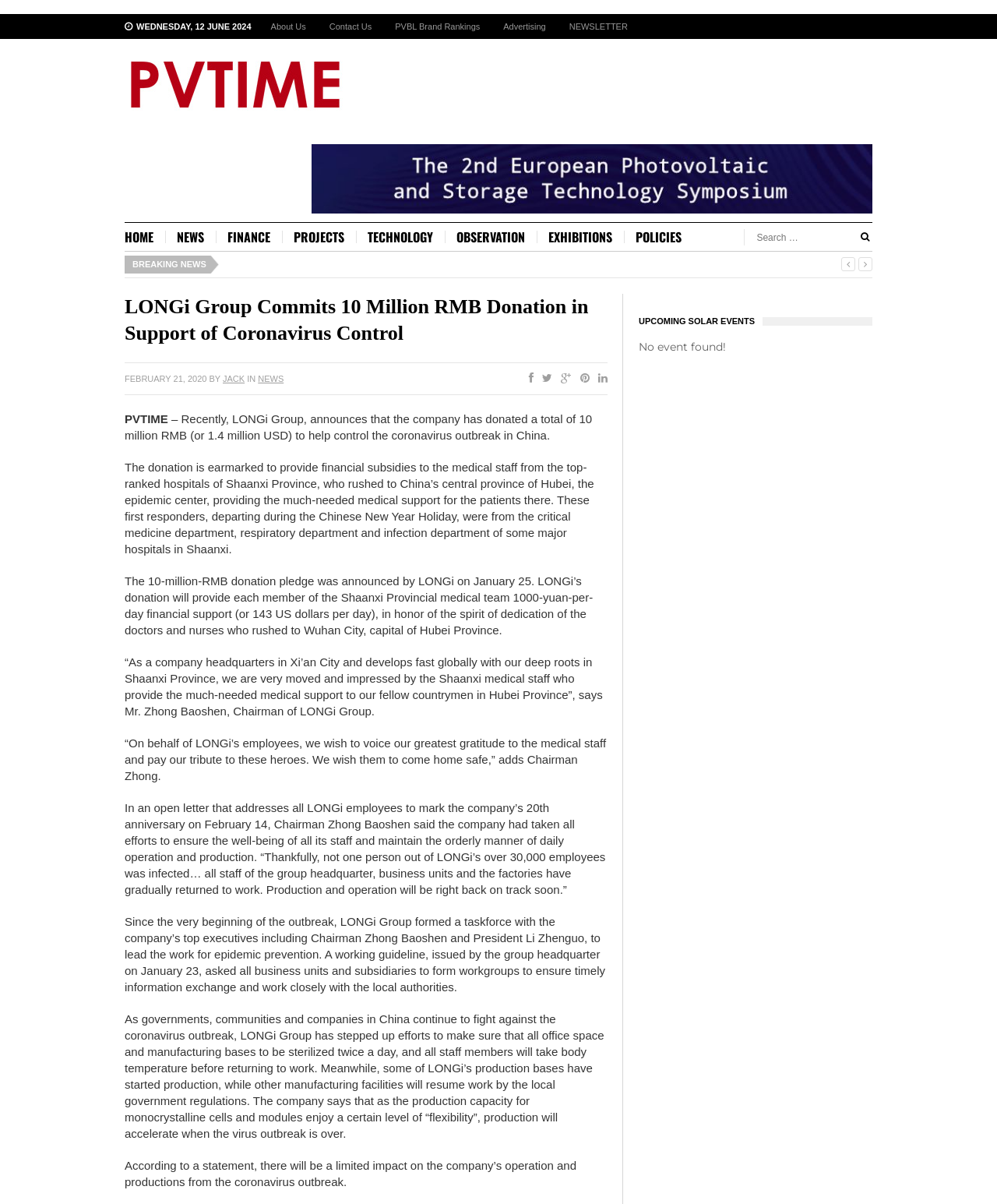From the webpage screenshot, identify the region described by Exhibitions. Provide the bounding box coordinates as (top-left x, top-left y, bottom-right x, bottom-right y), with each value being a floating point number between 0 and 1.

[0.538, 0.191, 0.626, 0.203]